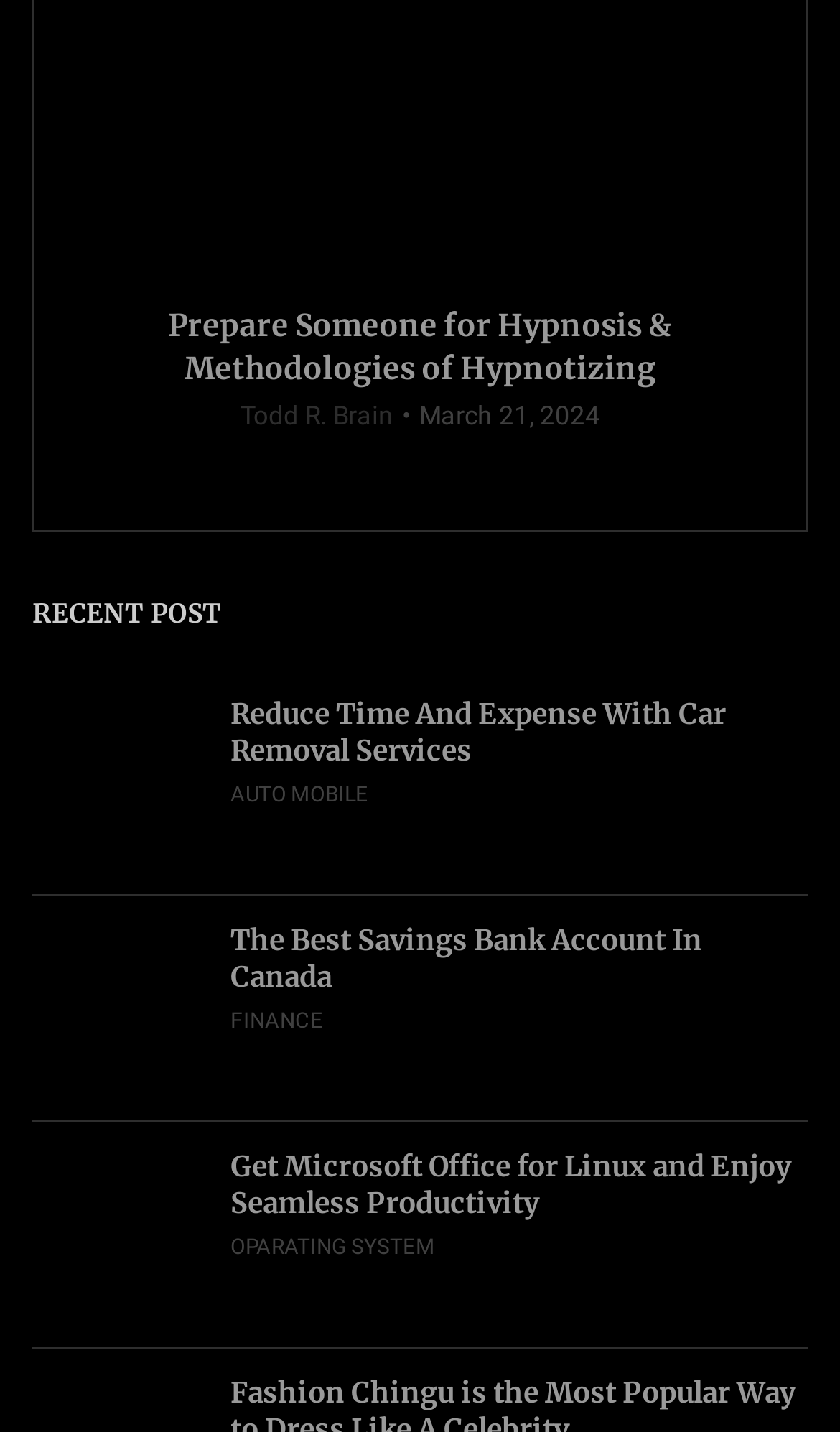Specify the bounding box coordinates of the region I need to click to perform the following instruction: "Enter your name". The coordinates must be four float numbers in the range of 0 to 1, i.e., [left, top, right, bottom].

None